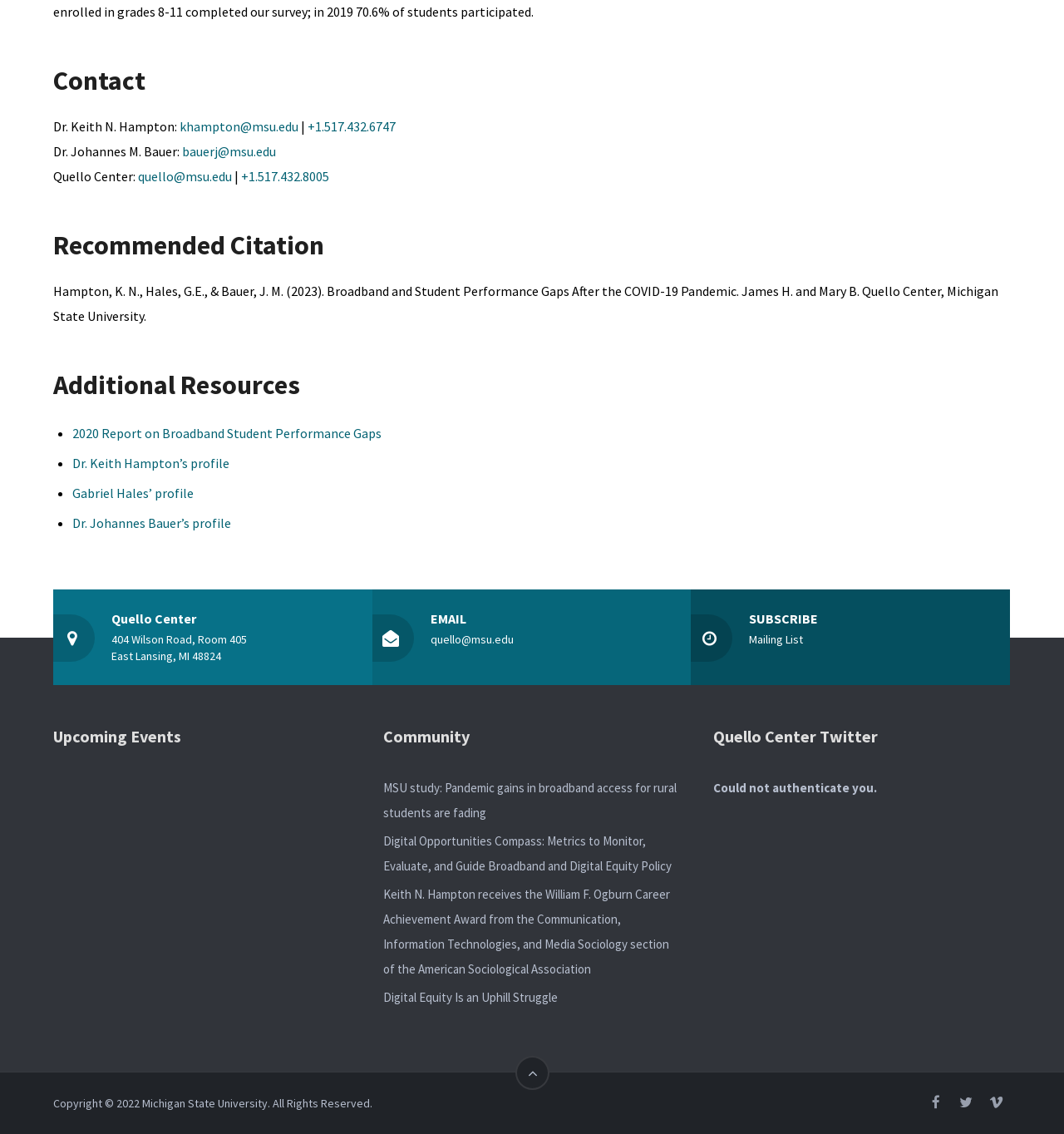Please identify the bounding box coordinates of the region to click in order to complete the given instruction: "Subscribe to the mailing list". The coordinates should be four float numbers between 0 and 1, i.e., [left, top, right, bottom].

[0.704, 0.557, 0.755, 0.57]